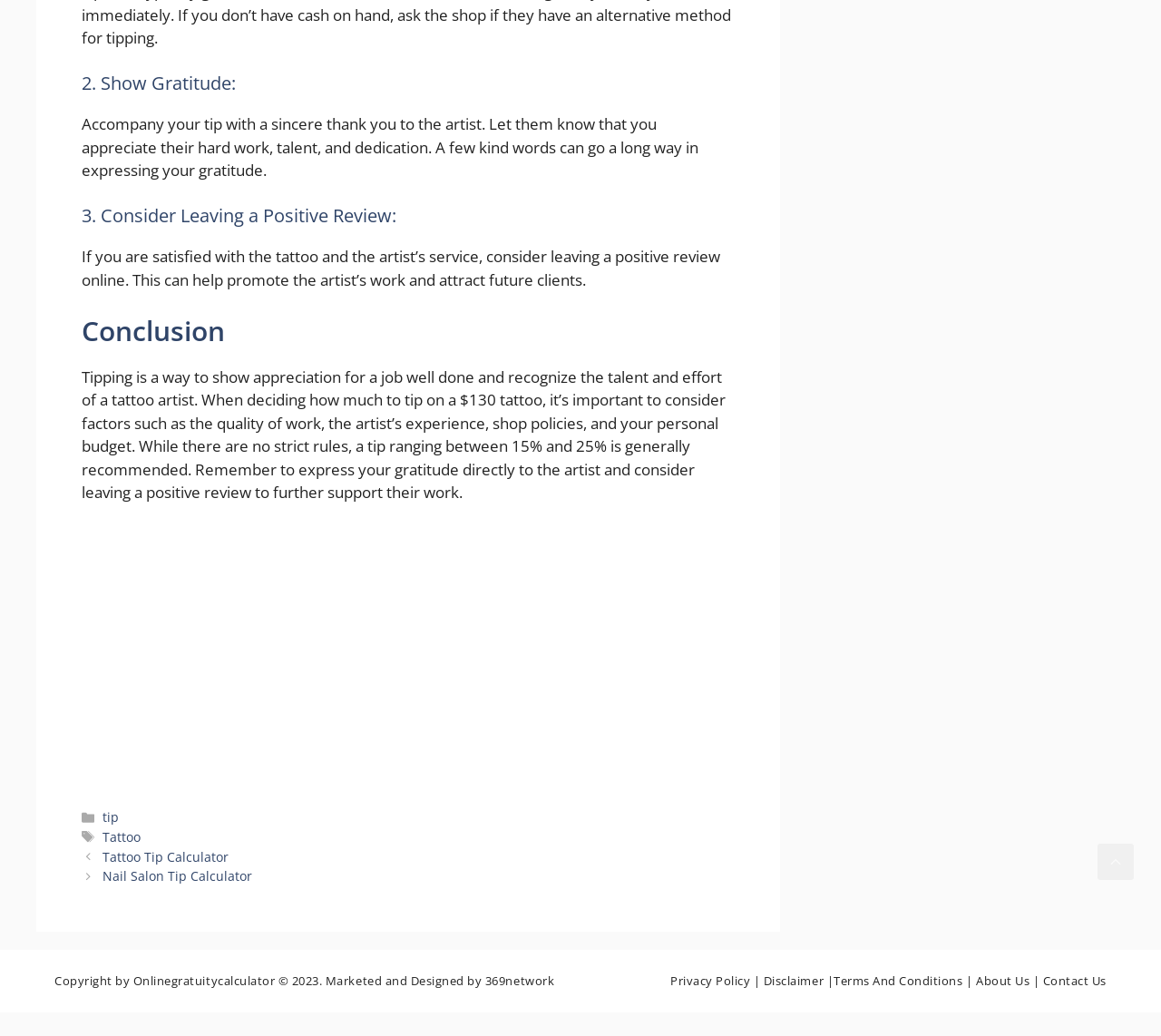Analyze the image and provide a detailed answer to the question: What is the topic of the link 'Tattoo Tip Calculator'?

The link 'Tattoo Tip Calculator' is located in the 'Posts' navigation section, suggesting that it is related to calculating tips for tattoos.